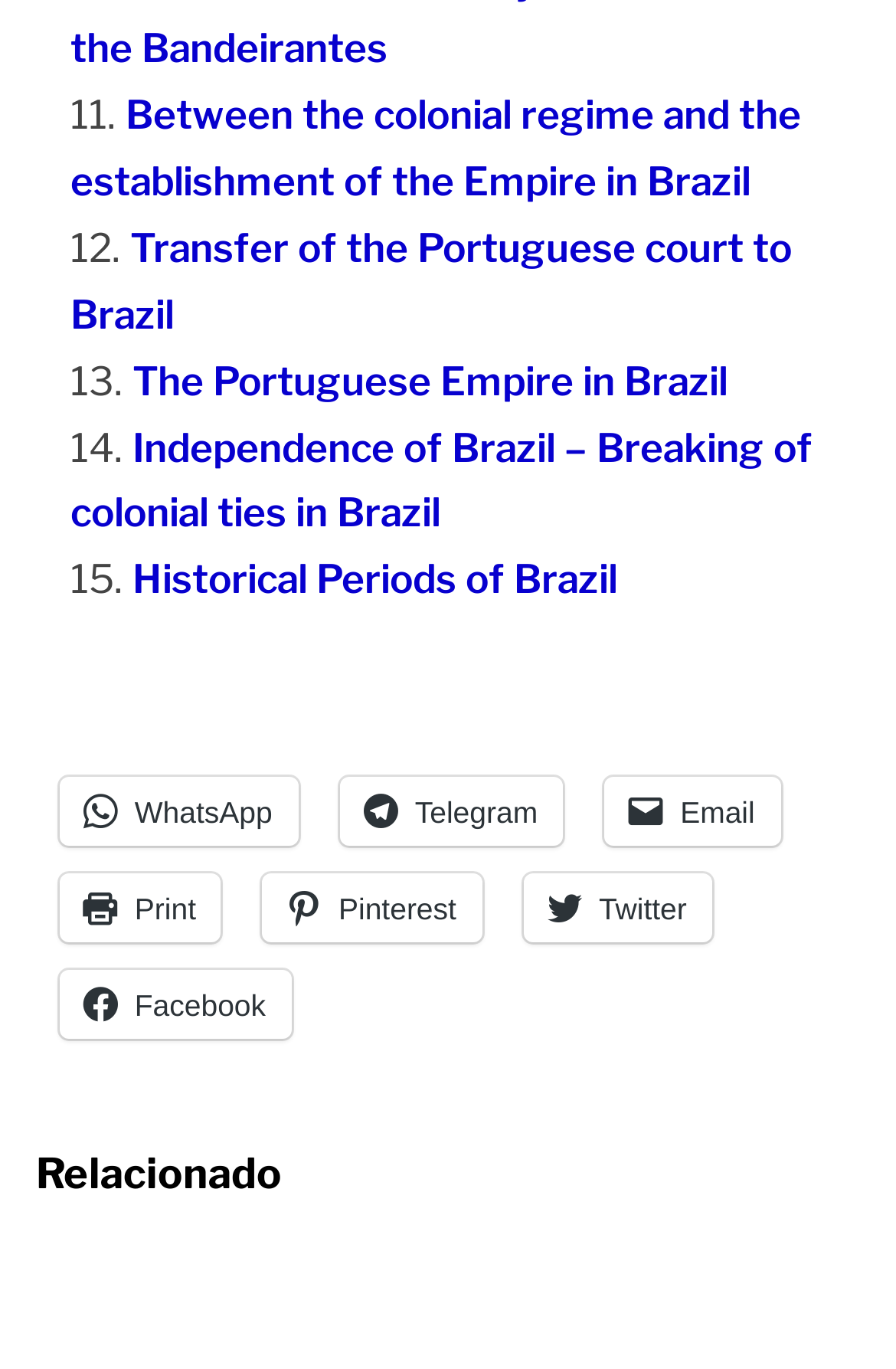How many social media links are there?
Analyze the screenshot and provide a detailed answer to the question.

I scanned the webpage and found six social media links, including WhatsApp, Telegram, Email, Pinterest, Twitter, and Facebook.